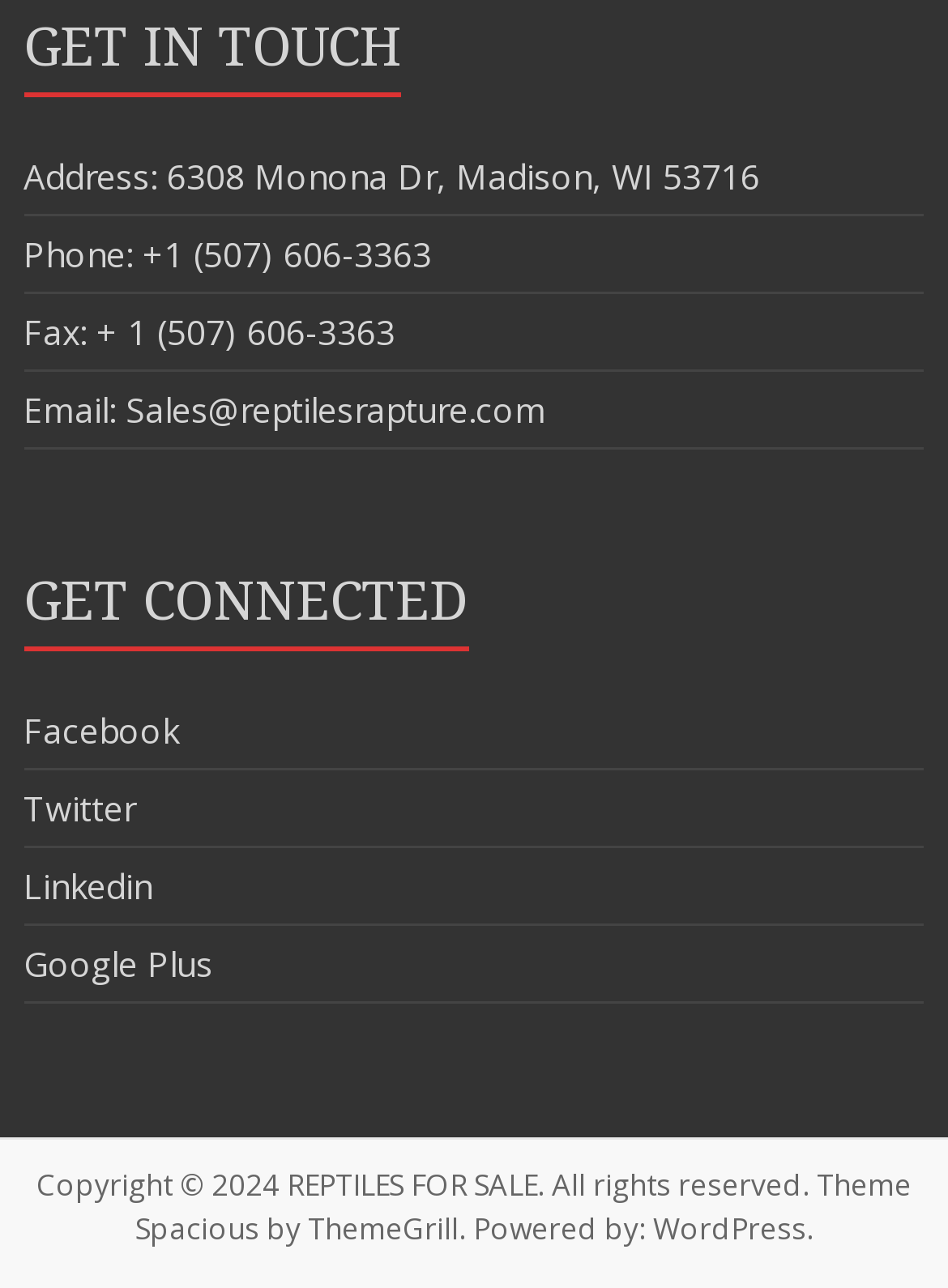Please locate the bounding box coordinates of the element that should be clicked to complete the given instruction: "View contact information".

[0.025, 0.12, 0.802, 0.155]